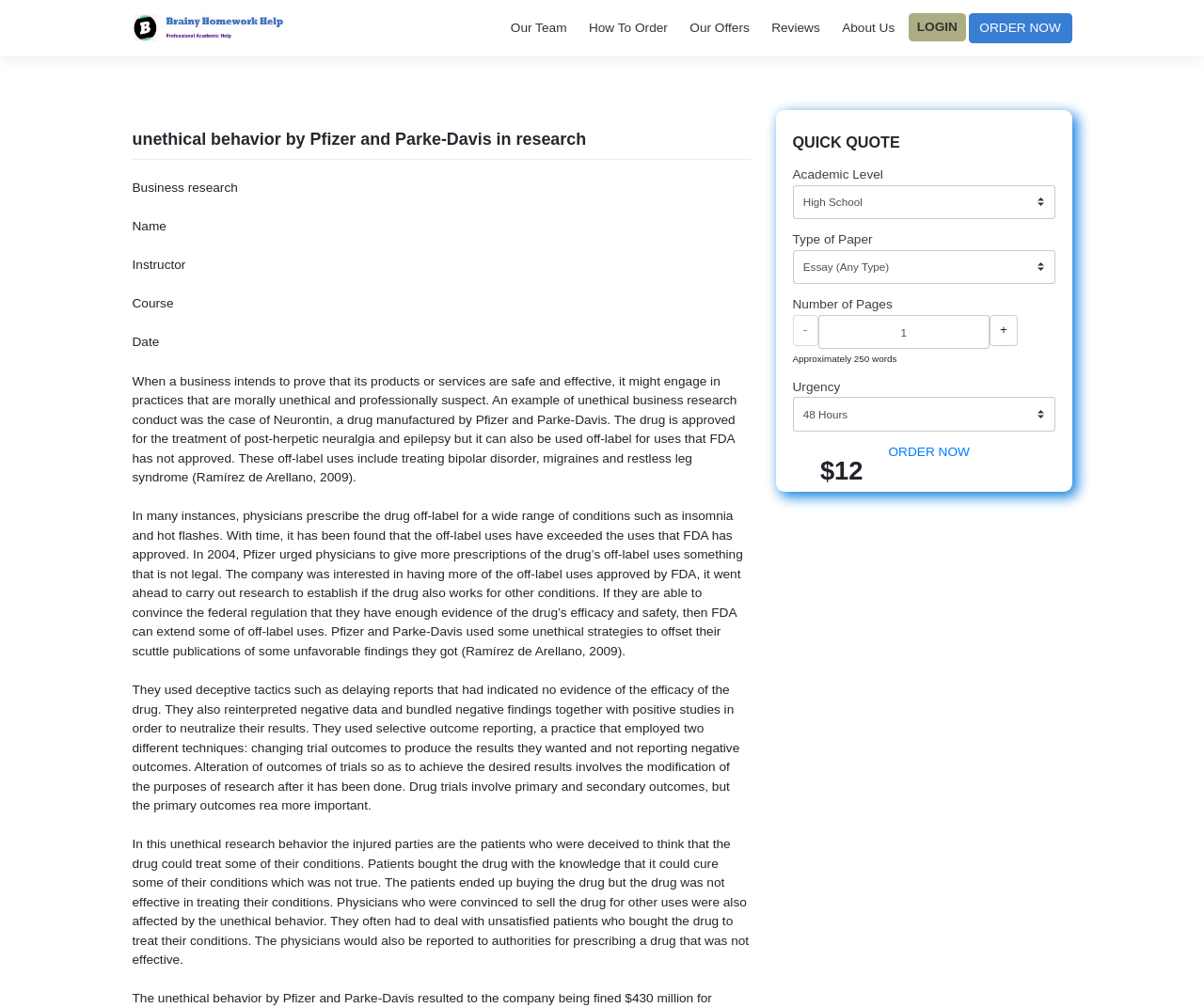Locate the bounding box coordinates of the element that should be clicked to fulfill the instruction: "Click the 'ORDER NOW' button".

[0.894, 0.015, 0.989, 0.047]